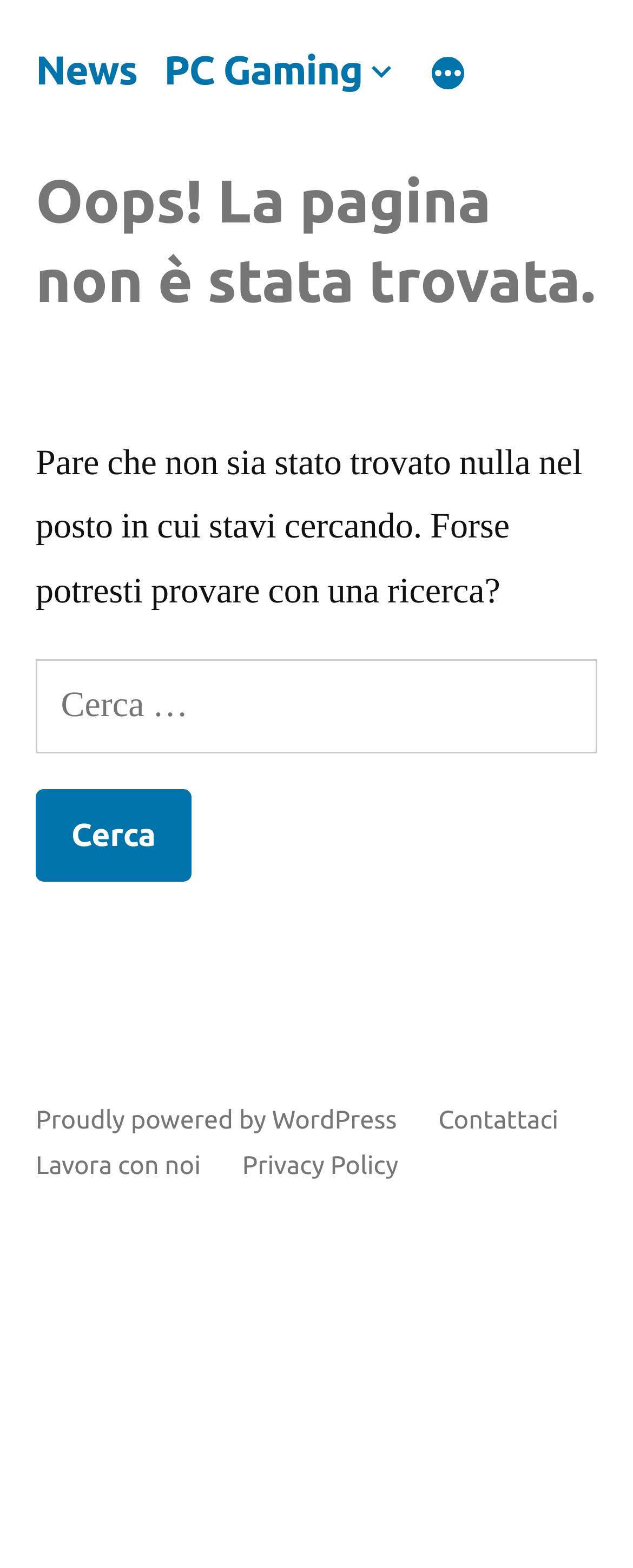How many links are in the footer menu?
Using the image as a reference, answer the question in detail.

There are three links in the footer menu because there are three links under the 'Menu nel footer' navigation element, which are 'Contattaci', 'Lavora con noi', and 'Privacy Policy'.